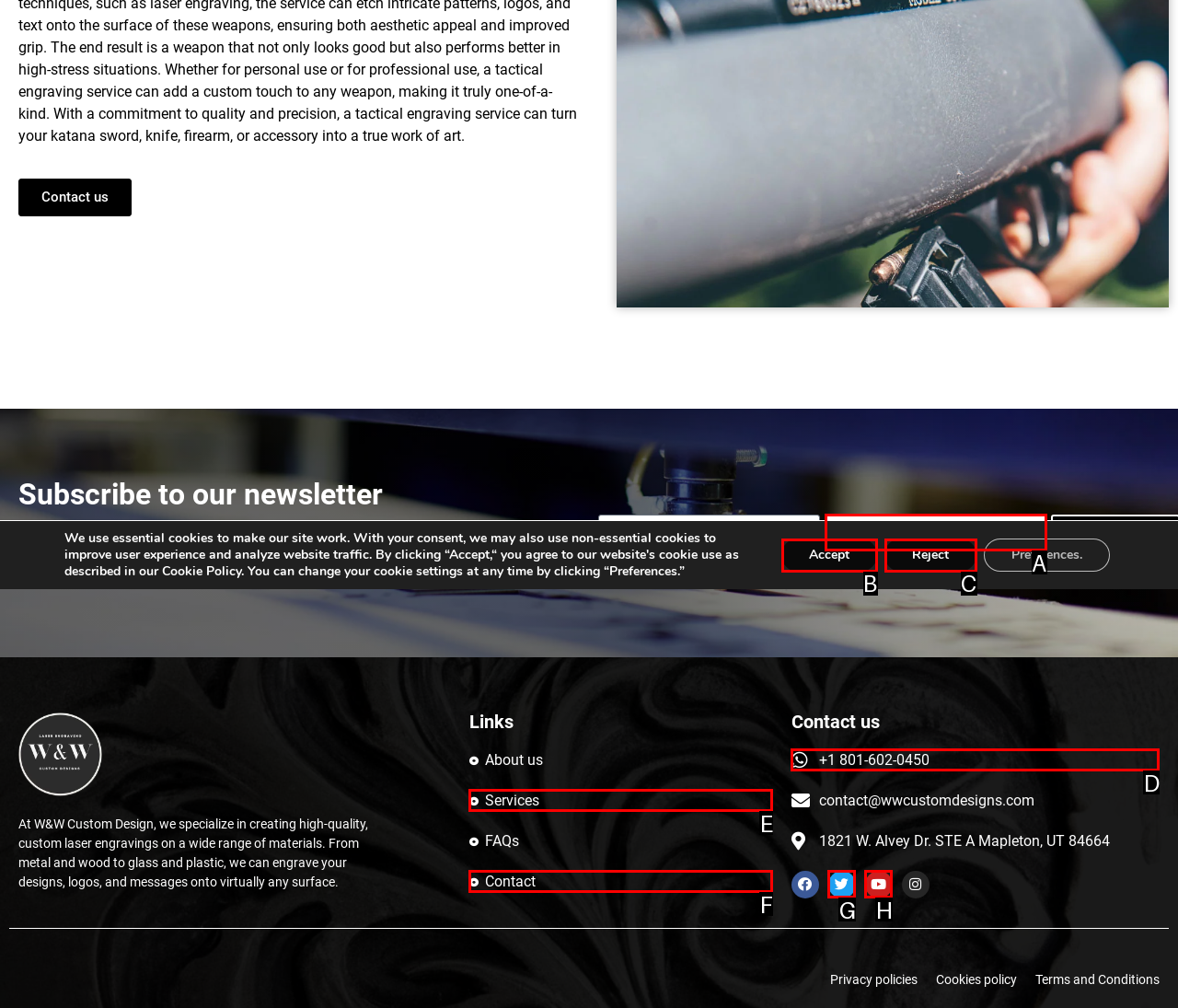Please determine which option aligns with the description: Youtube. Respond with the option’s letter directly from the available choices.

H